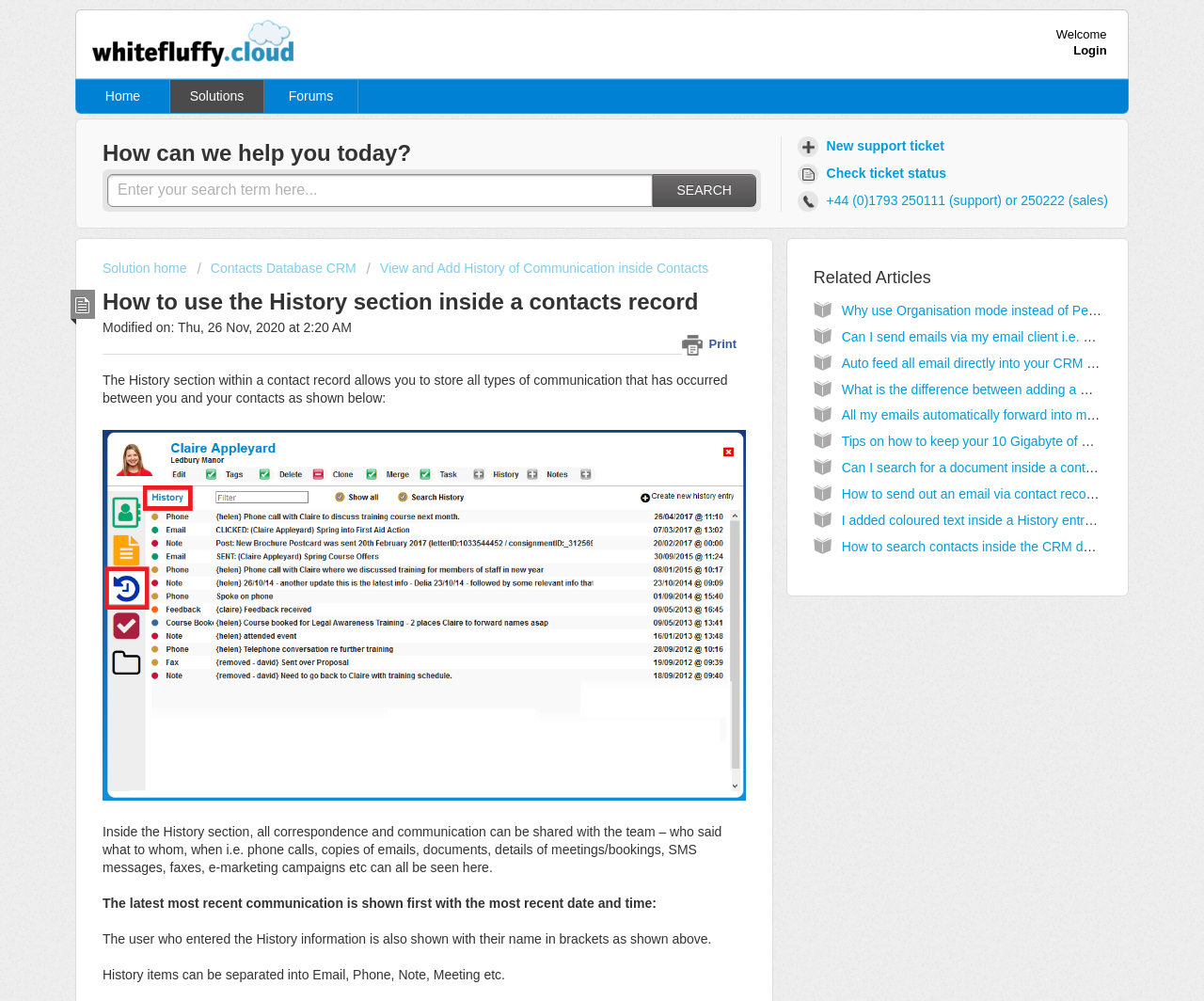Can you find the bounding box coordinates of the area I should click to execute the following instruction: "Search for something"?

[0.542, 0.174, 0.628, 0.206]